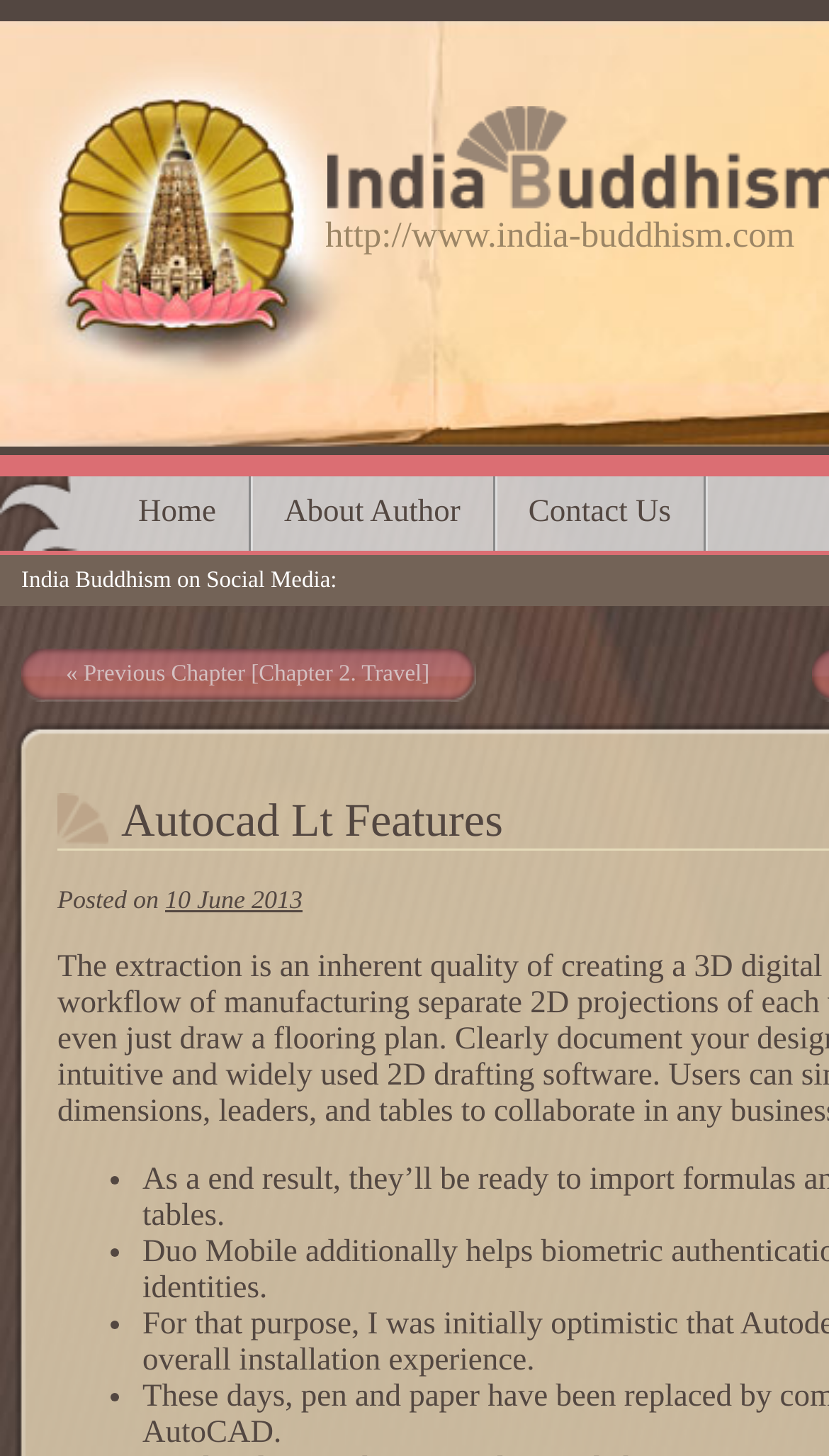How many navigation links are there?
Look at the image and answer the question with a single word or phrase.

3